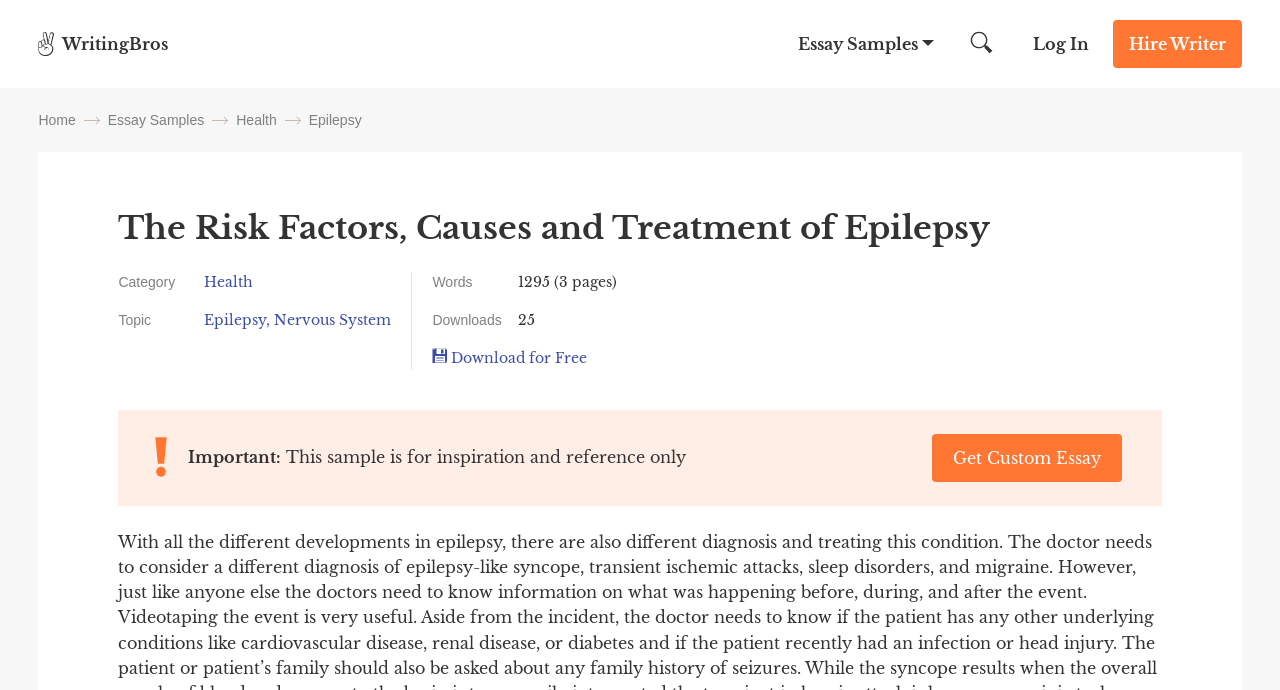How many words are in the essay?
Please use the image to provide an in-depth answer to the question.

I found the word count by examining the 'Words' section, which is located near the 'Category' section. The word count is specified as '1295 (3 pages)'.